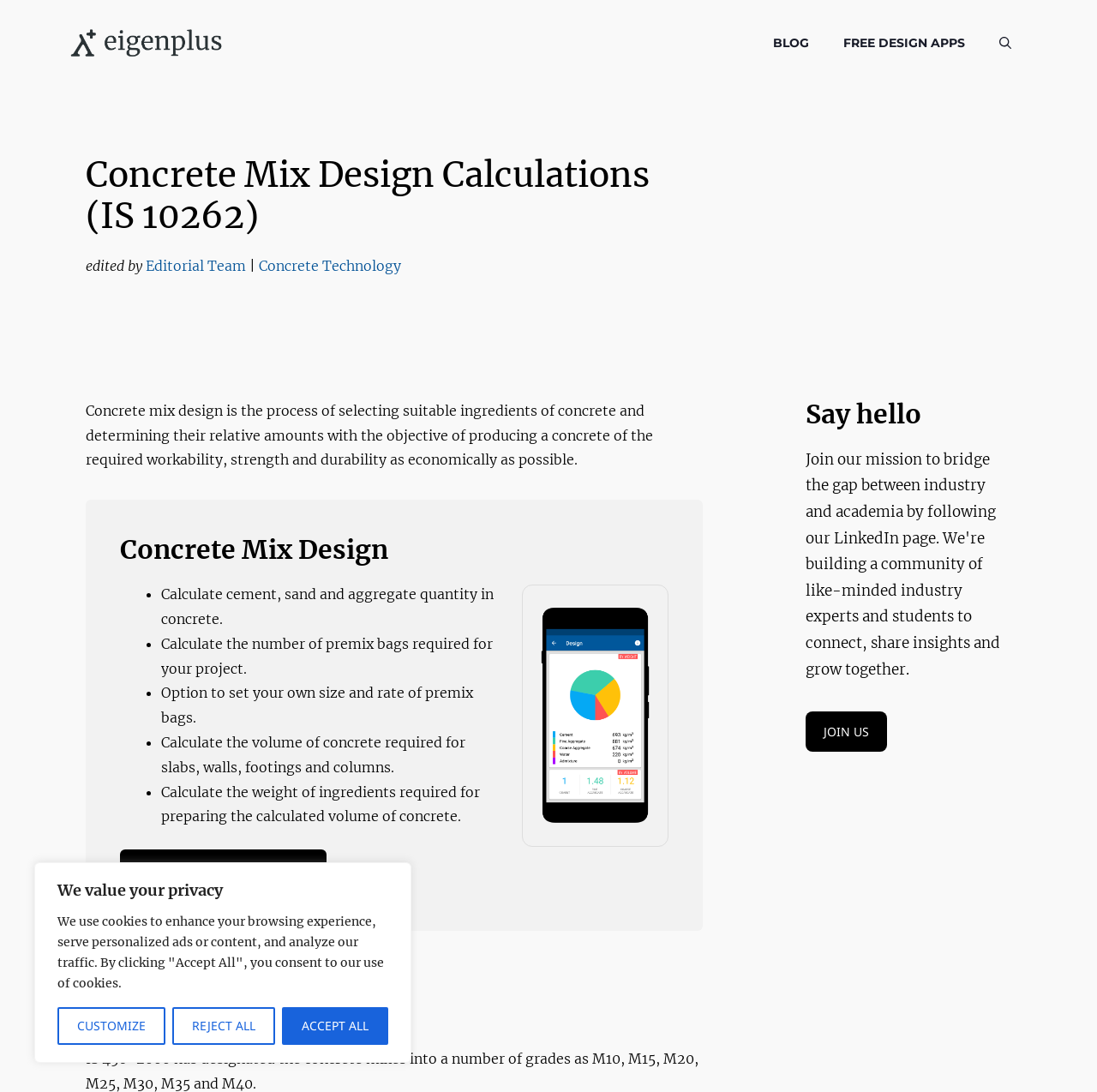Predict the bounding box coordinates of the UI element that matches this description: "aria-label="Open search"". The coordinates should be in the format [left, top, right, bottom] with each value between 0 and 1.

[0.895, 0.016, 0.938, 0.063]